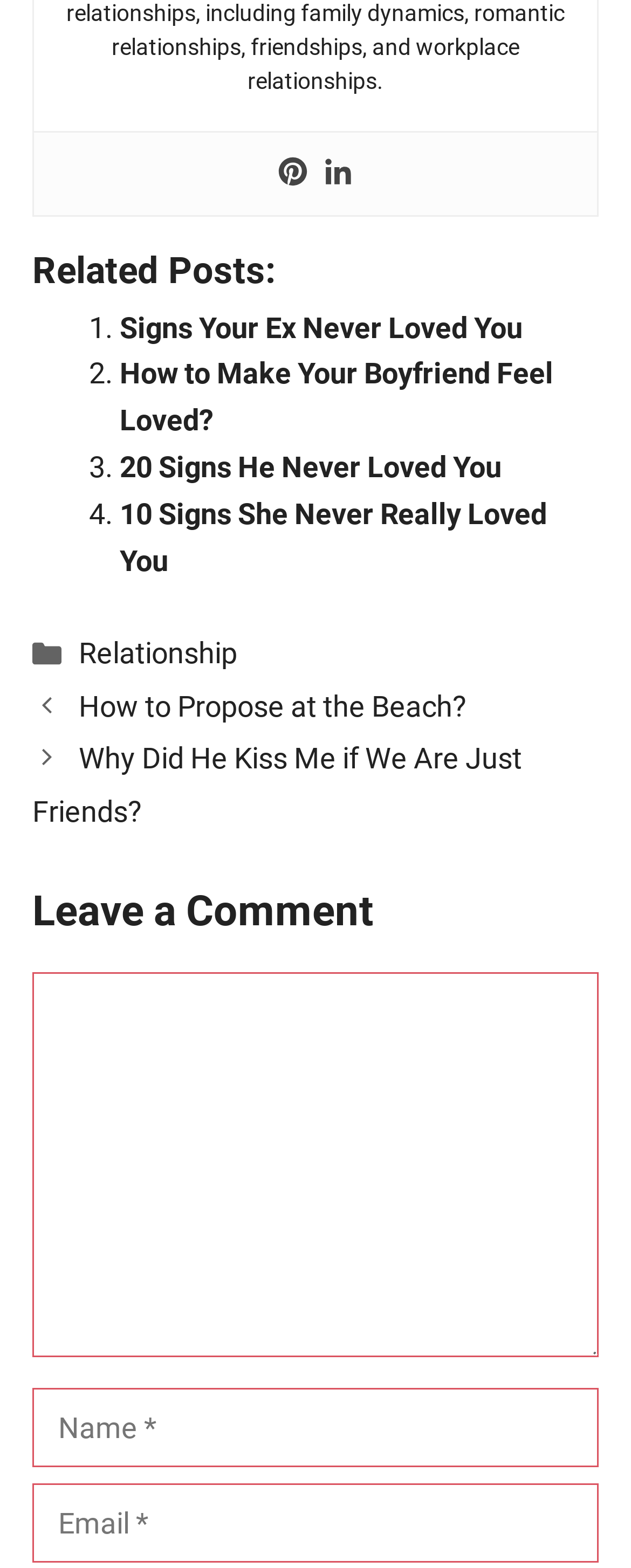How many fields are required to leave a comment?
Answer the question with a detailed and thorough explanation.

I examined the comment section of the webpage and found three required fields: 'Comment', 'Name', and 'Email', all of which are marked as 'required: True'.